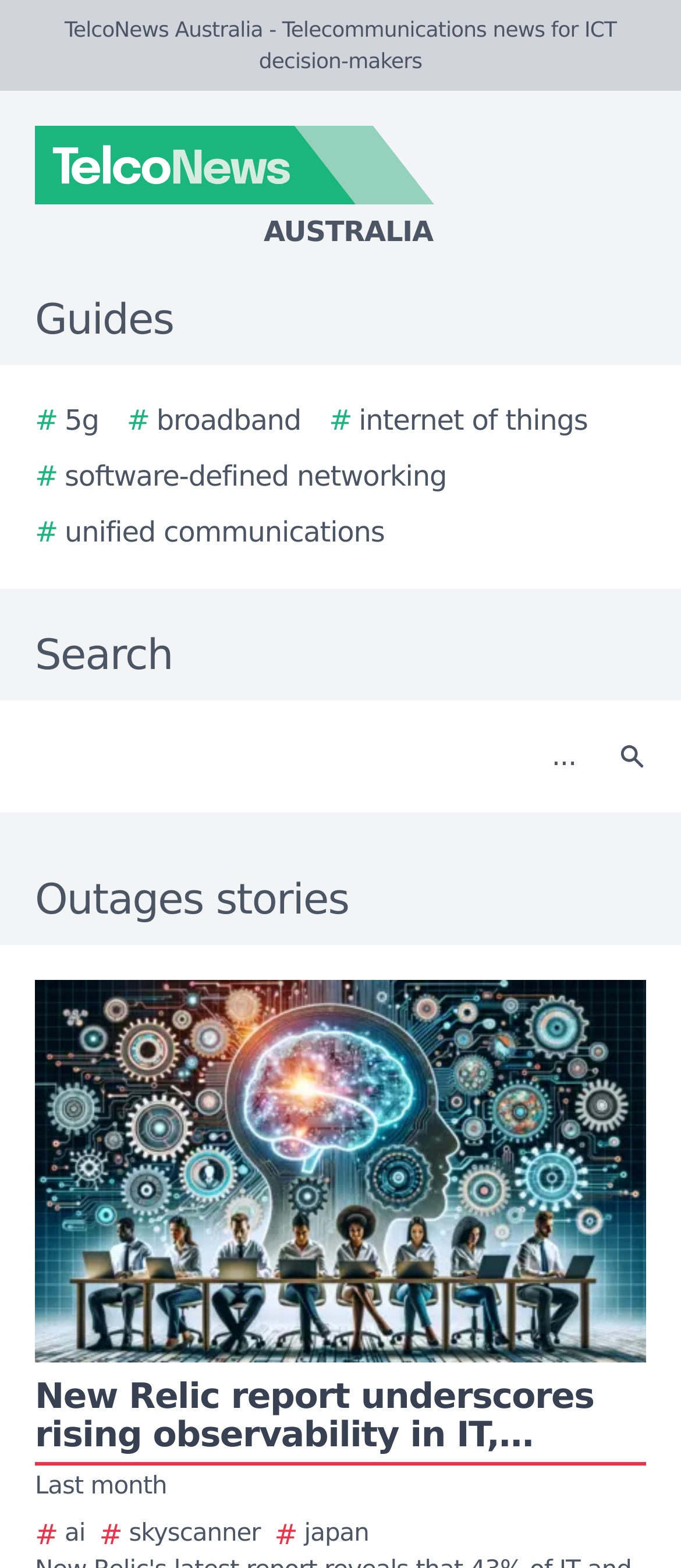What is the name of the website?
Using the image, elaborate on the answer with as much detail as possible.

The name of the website can be found at the top of the webpage, where it says 'TelcoNews Australia - Telecommunications news for ICT decision-makers'.